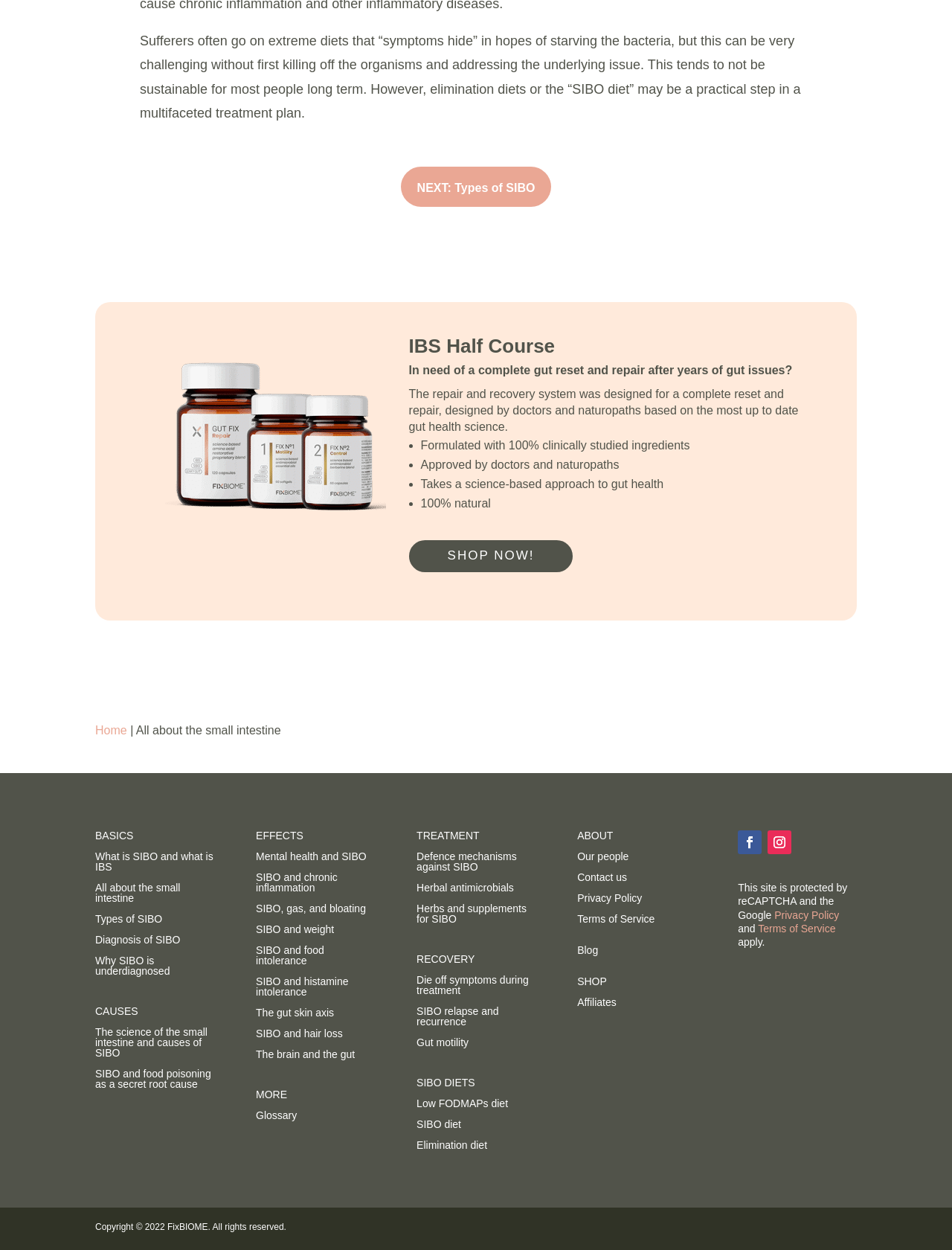Can you look at the image and give a comprehensive answer to the question:
How many links are there in the 'MORE' section?

The 'MORE' section is located at the bottom of the webpage and has two links: 'Glossary' and 'The brain and the gut'. These links provide additional information on related topics.